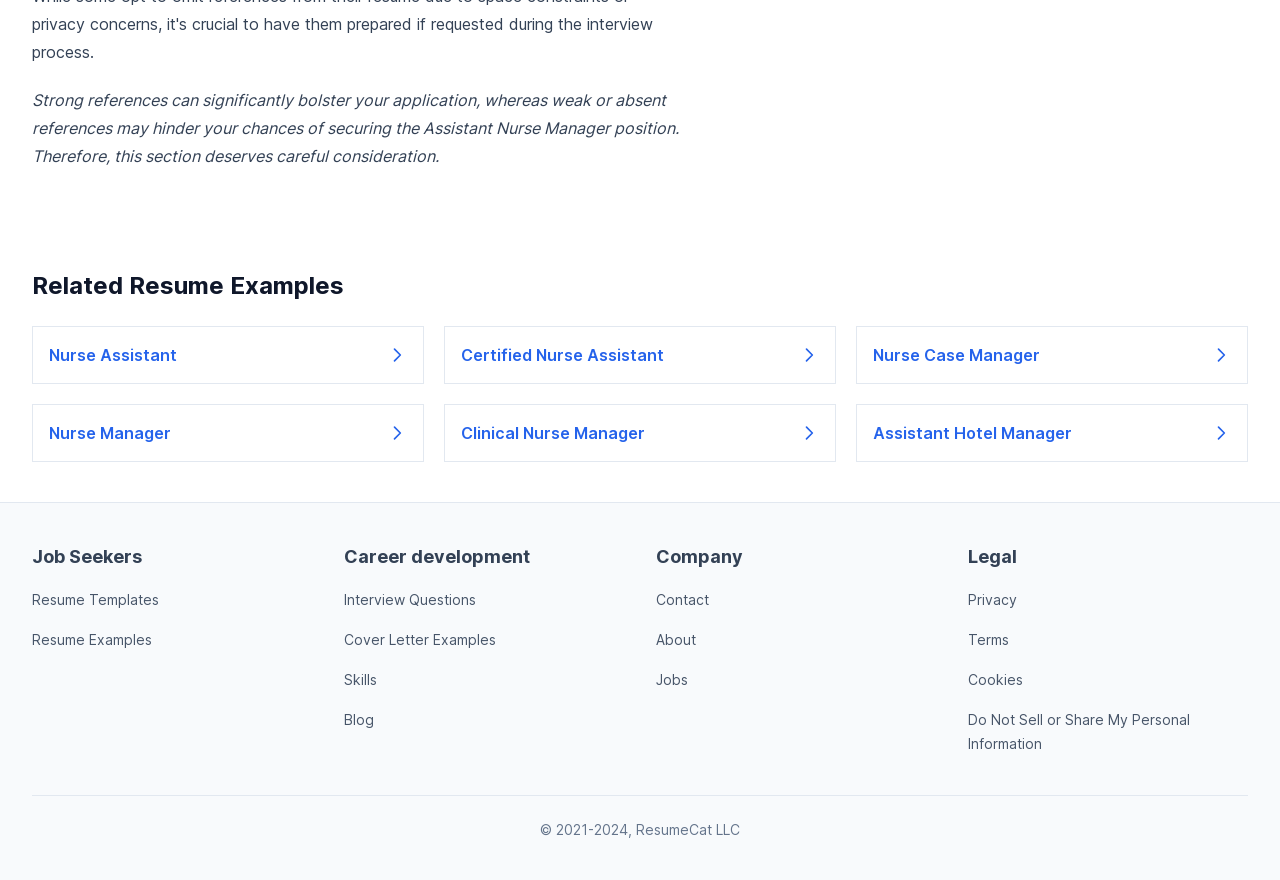Please locate the bounding box coordinates of the element that should be clicked to complete the given instruction: "Learn about Privacy policy".

[0.756, 0.672, 0.795, 0.691]